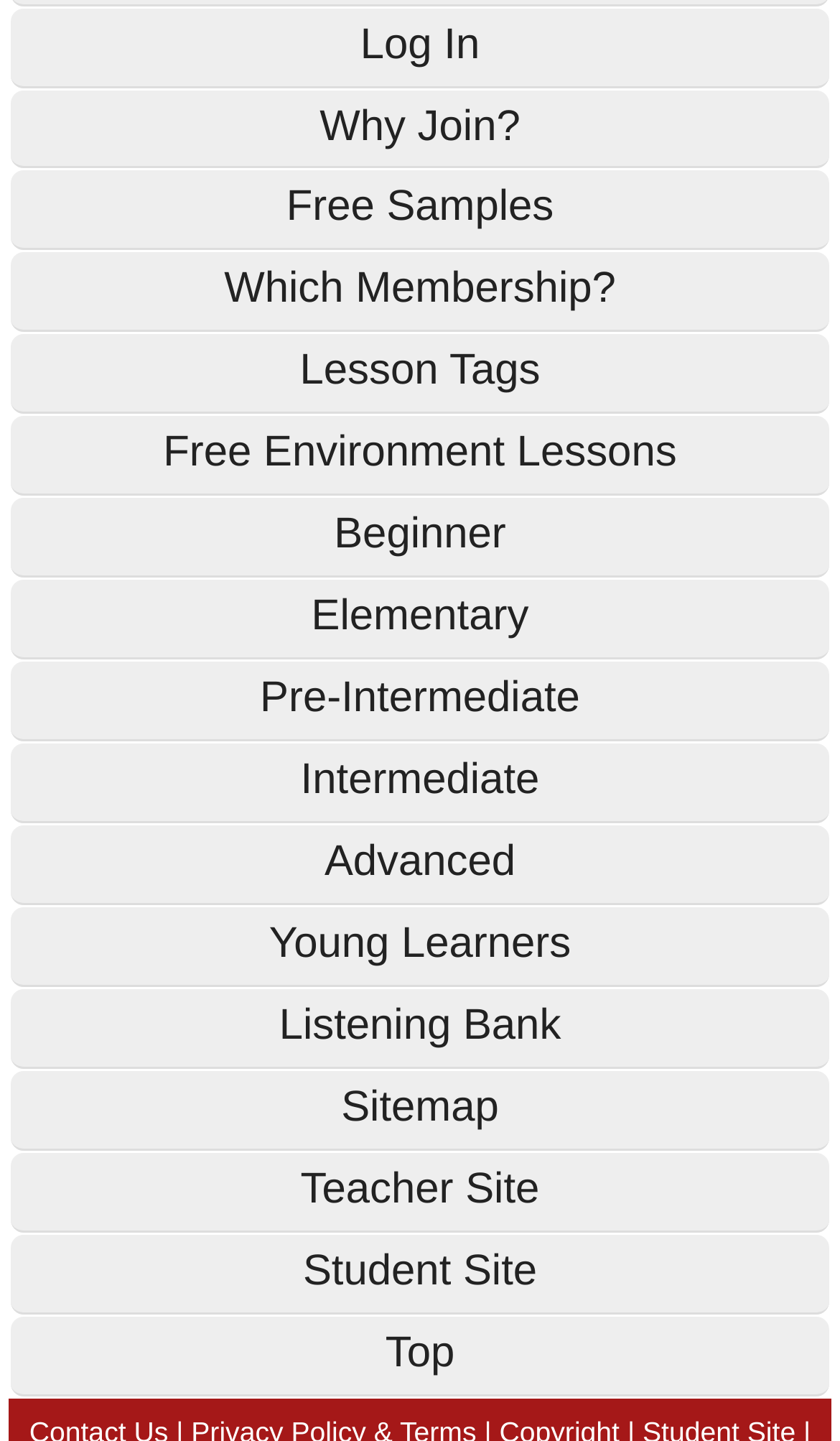With reference to the image, please provide a detailed answer to the following question: How many language levels are listed on the webpage?

I counted the links related to language levels, which are 'Beginner', 'Elementary', 'Pre-Intermediate', 'Intermediate', 'Advanced', and 'Young Learners'. Therefore, there are 6 language levels listed on the webpage.